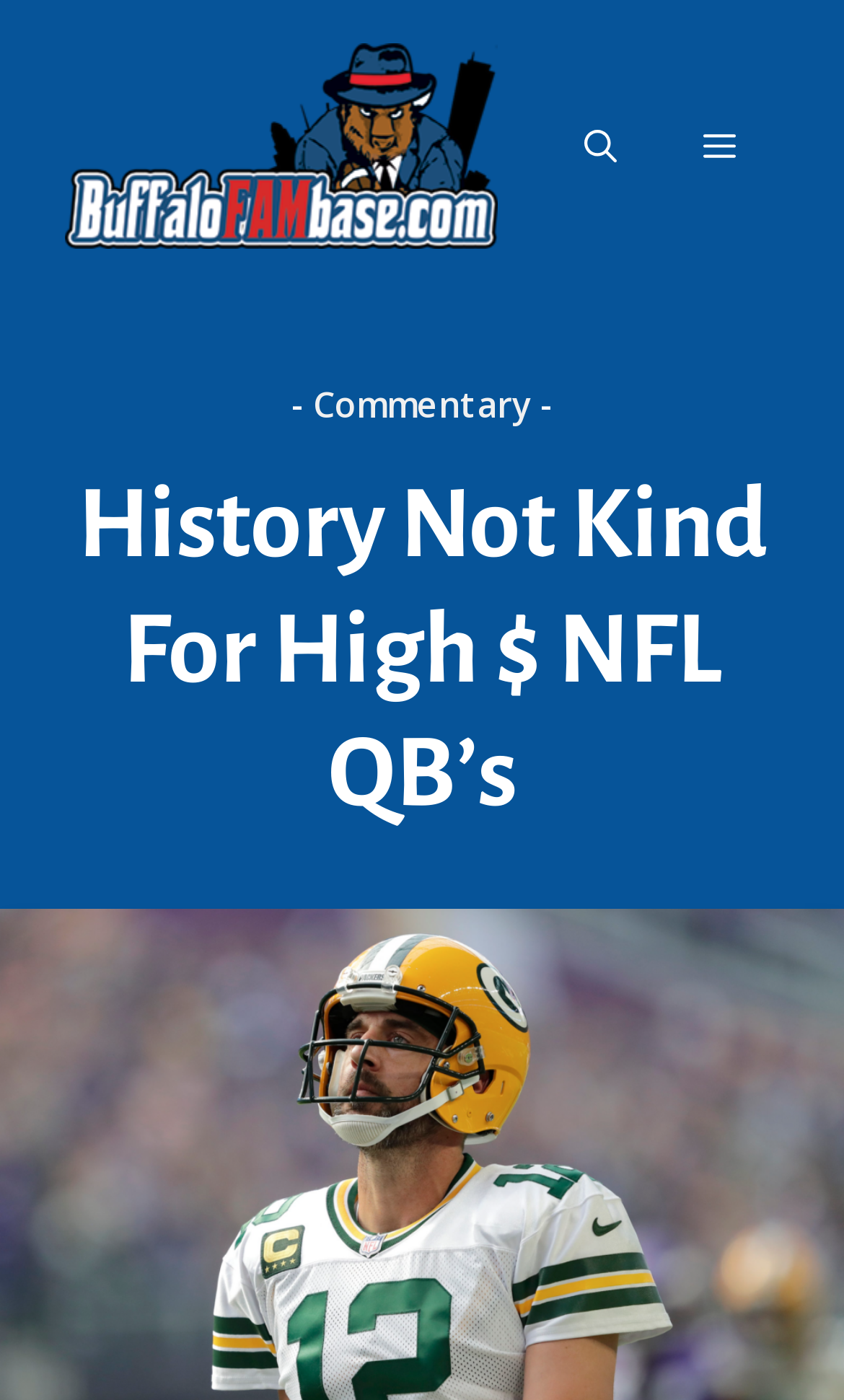Determine the webpage's heading and output its text content.

History Not Kind For High $ NFL QB’s